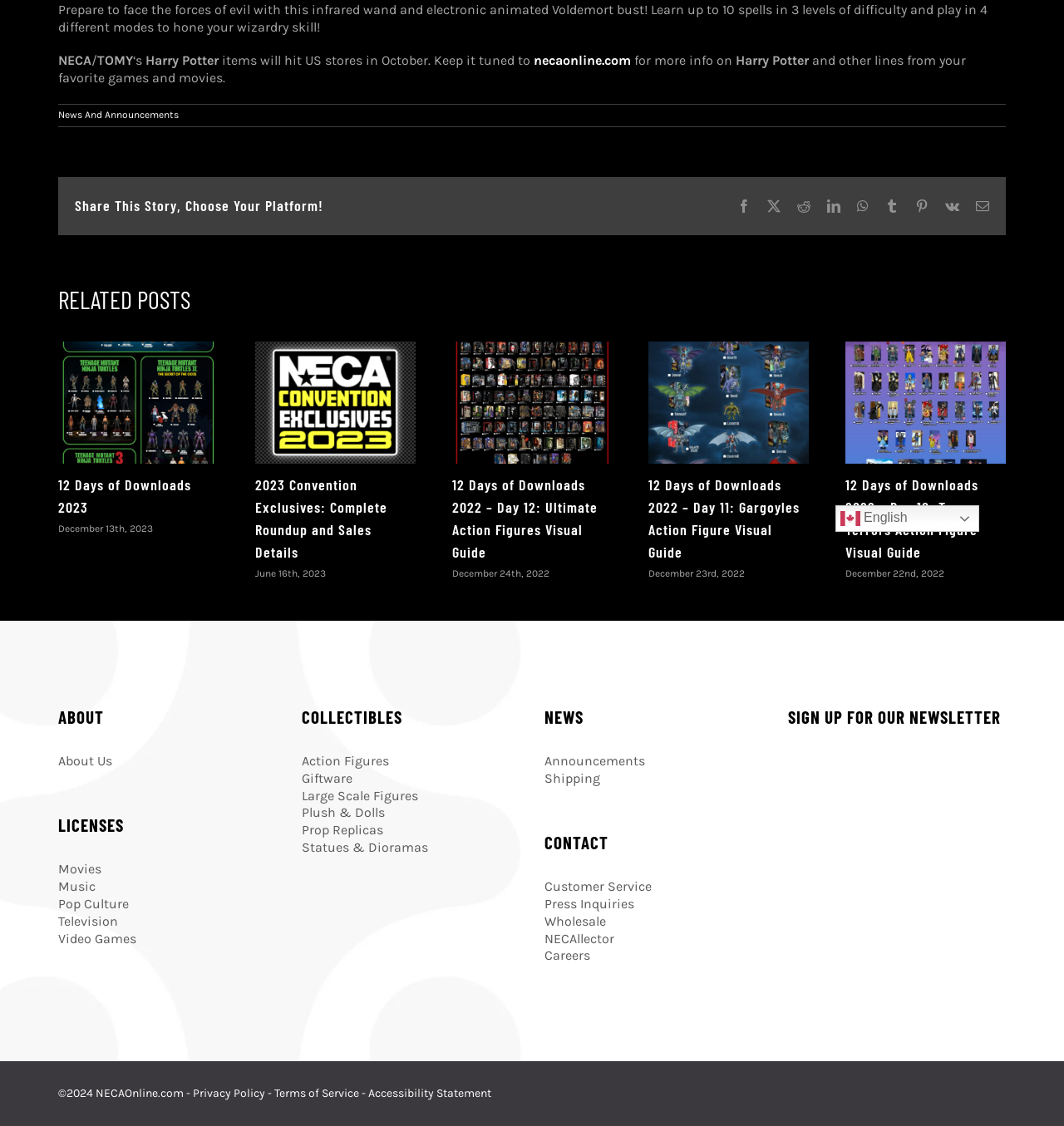Identify the bounding box for the given UI element using the description provided. Coordinates should be in the format (top-left x, top-left y, bottom-right x, bottom-right y) and must be between 0 and 1. Here is the description: Plush & Dolls

[0.283, 0.715, 0.361, 0.729]